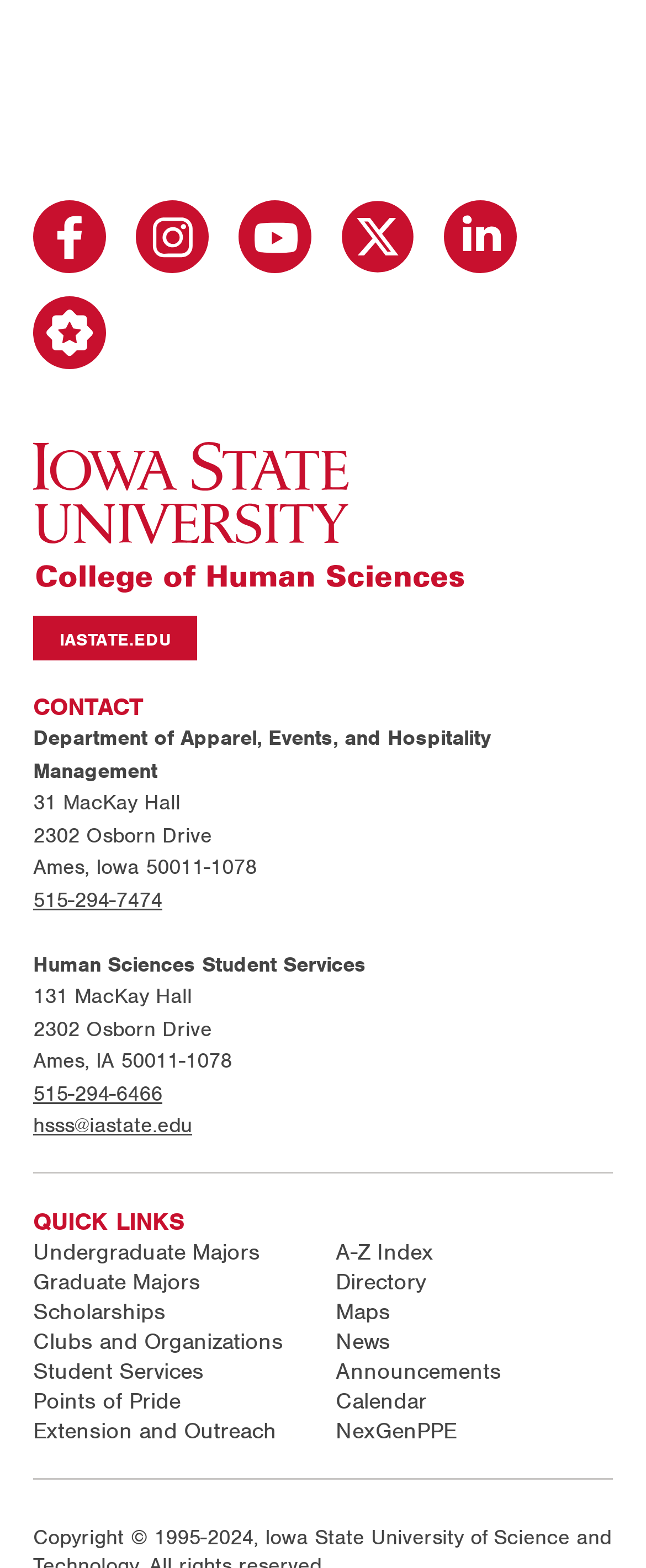From the webpage screenshot, identify the region described by Twitter Link .st0{fill:#C8102E;} .st1{fill:#FFFFFF;}. Provide the bounding box coordinates as (top-left x, top-left y, bottom-right x, bottom-right y), with each value being a floating point number between 0 and 1.

[0.528, 0.127, 0.641, 0.178]